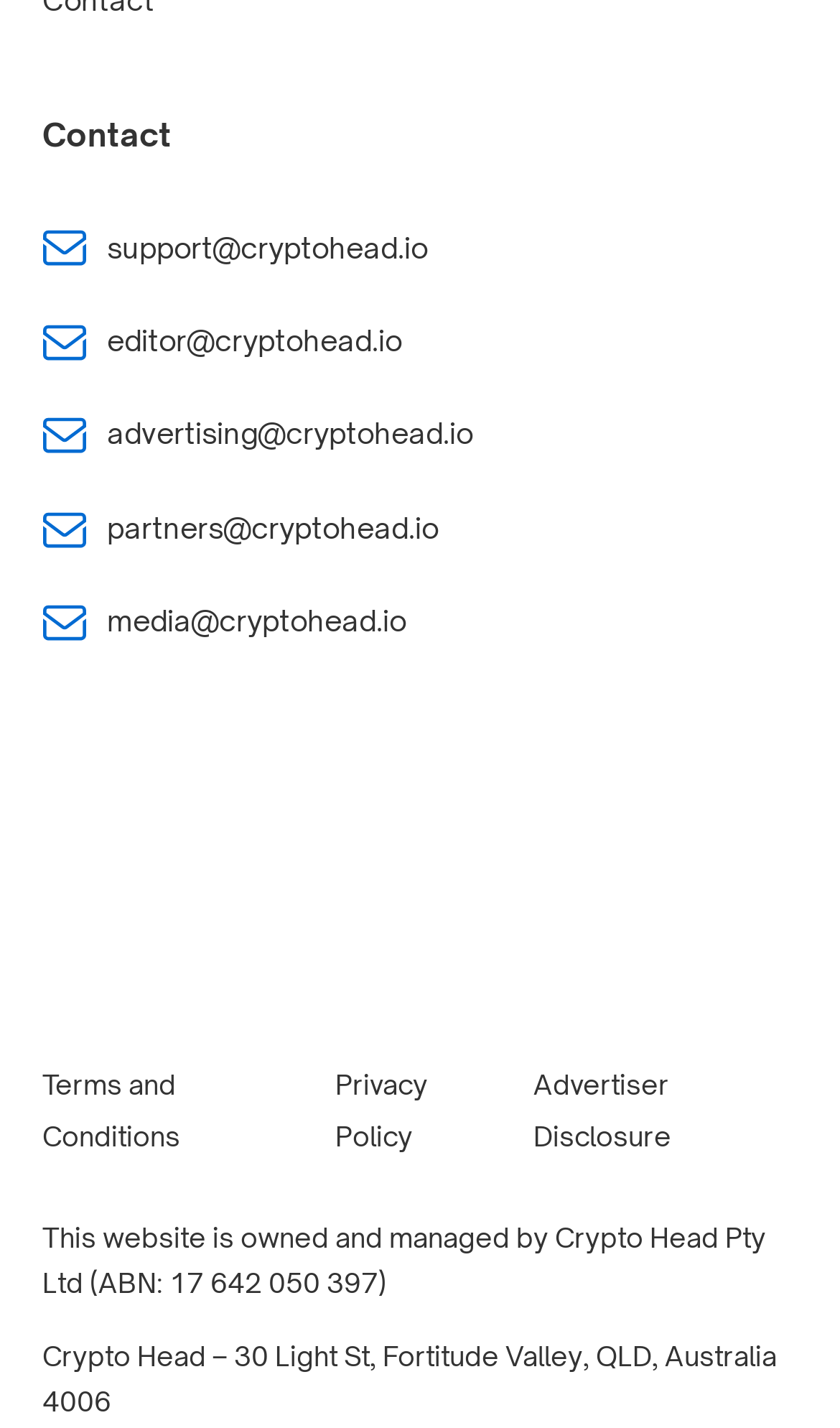Please provide a one-word or short phrase answer to the question:
What social media platform is represented by the second icon from the left?

Twitter